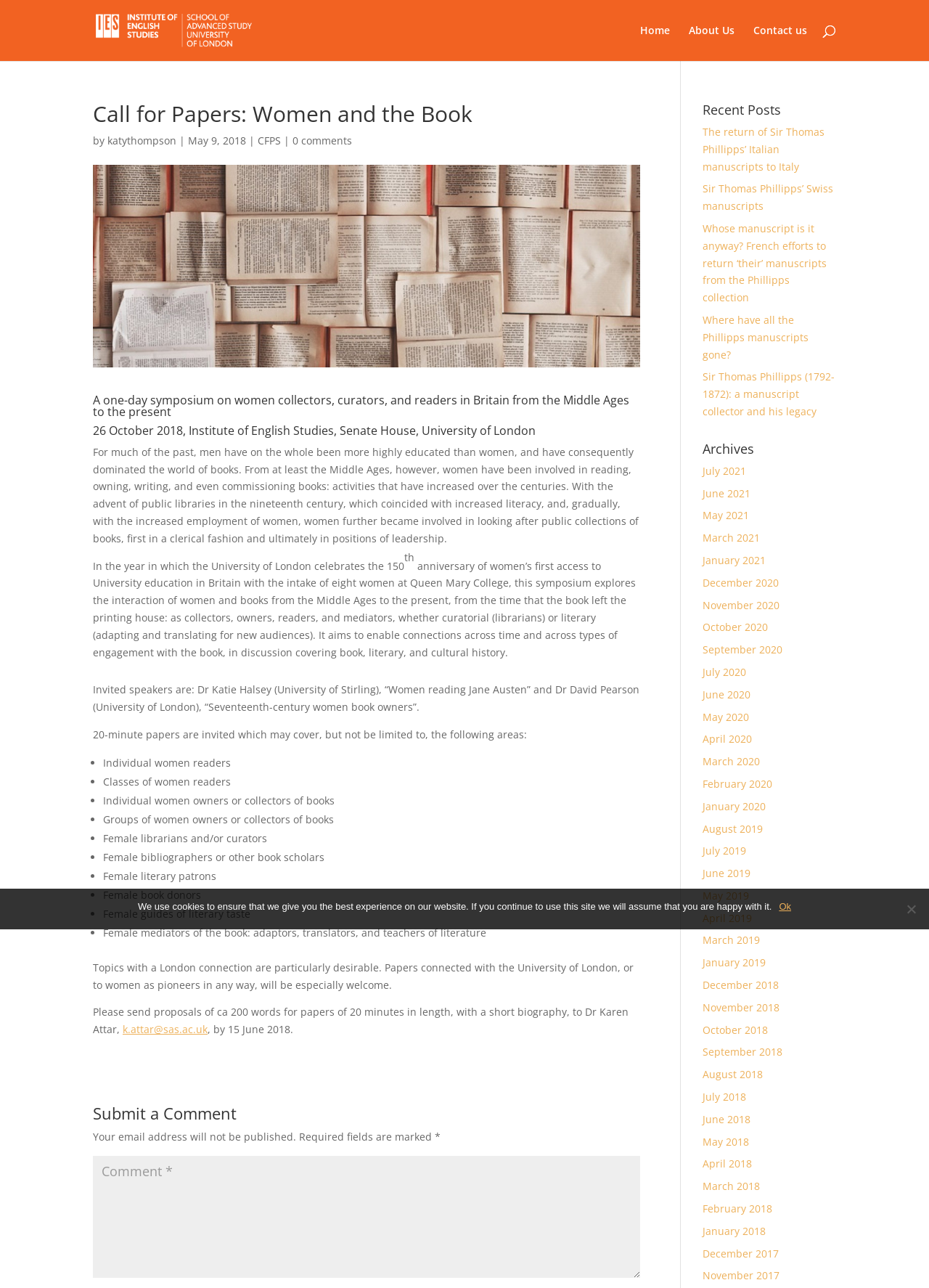Provide a thorough and detailed response to the question by examining the image: 
What is the theme of the 'Recent Posts' section?

The 'Recent Posts' section lists several links to posts, all of which seem to be related to manuscripts, such as Sir Thomas Phillipps' Italian manuscripts and Swiss manuscripts.